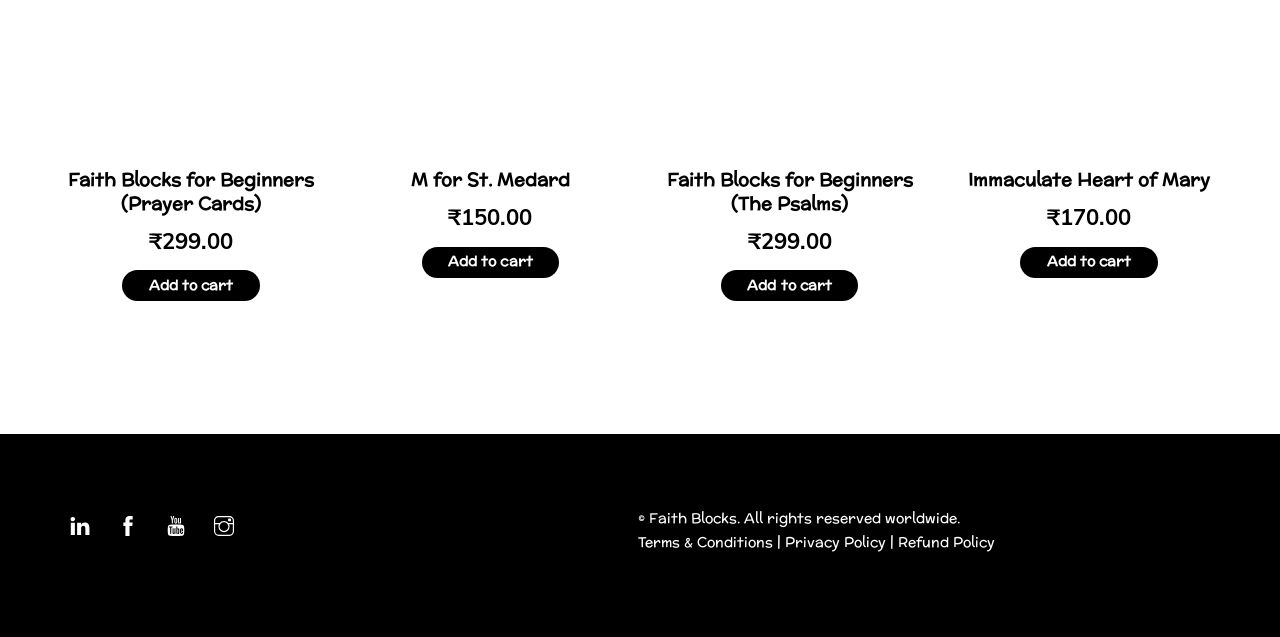Find the bounding box of the web element that fits this description: "Privacy Policy".

[0.613, 0.836, 0.692, 0.867]